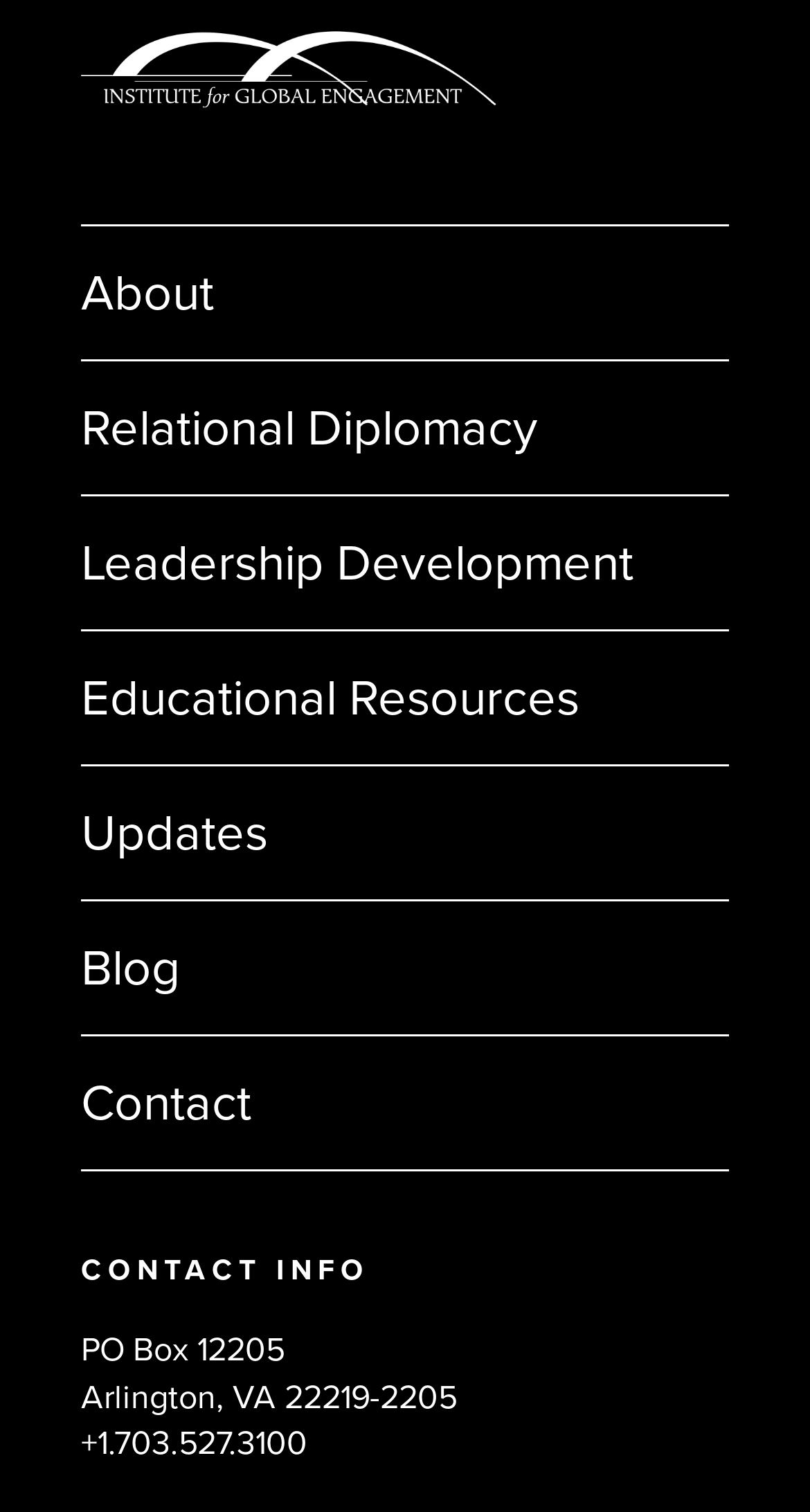Determine the bounding box coordinates of the clickable region to execute the instruction: "contact the institute". The coordinates should be four float numbers between 0 and 1, denoted as [left, top, right, bottom].

[0.1, 0.704, 0.31, 0.754]